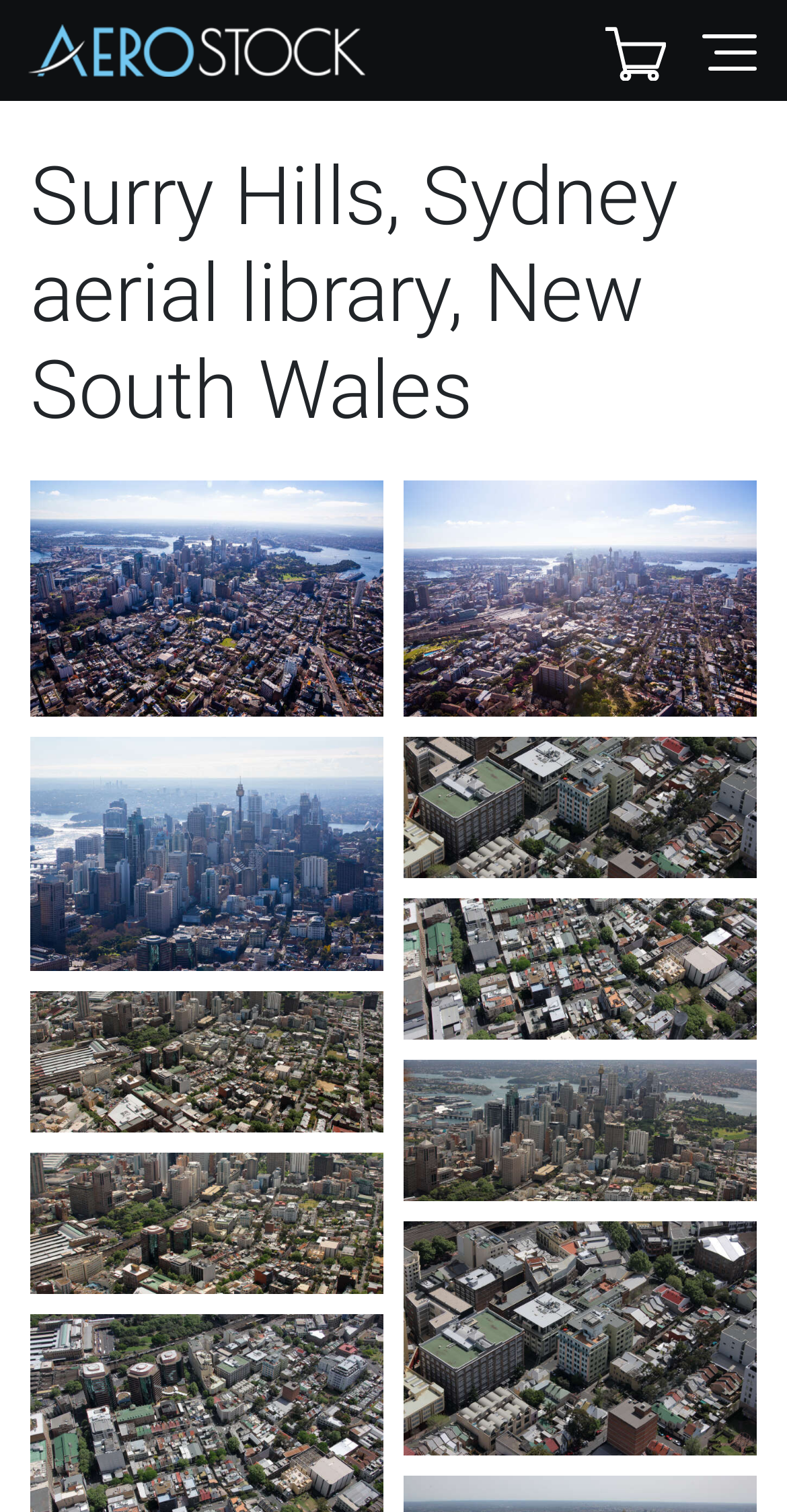Please identify the bounding box coordinates of the region to click in order to complete the given instruction: "View the Surry Hills aerial photo". The coordinates should be four float numbers between 0 and 1, i.e., [left, top, right, bottom].

[0.038, 0.318, 0.487, 0.474]